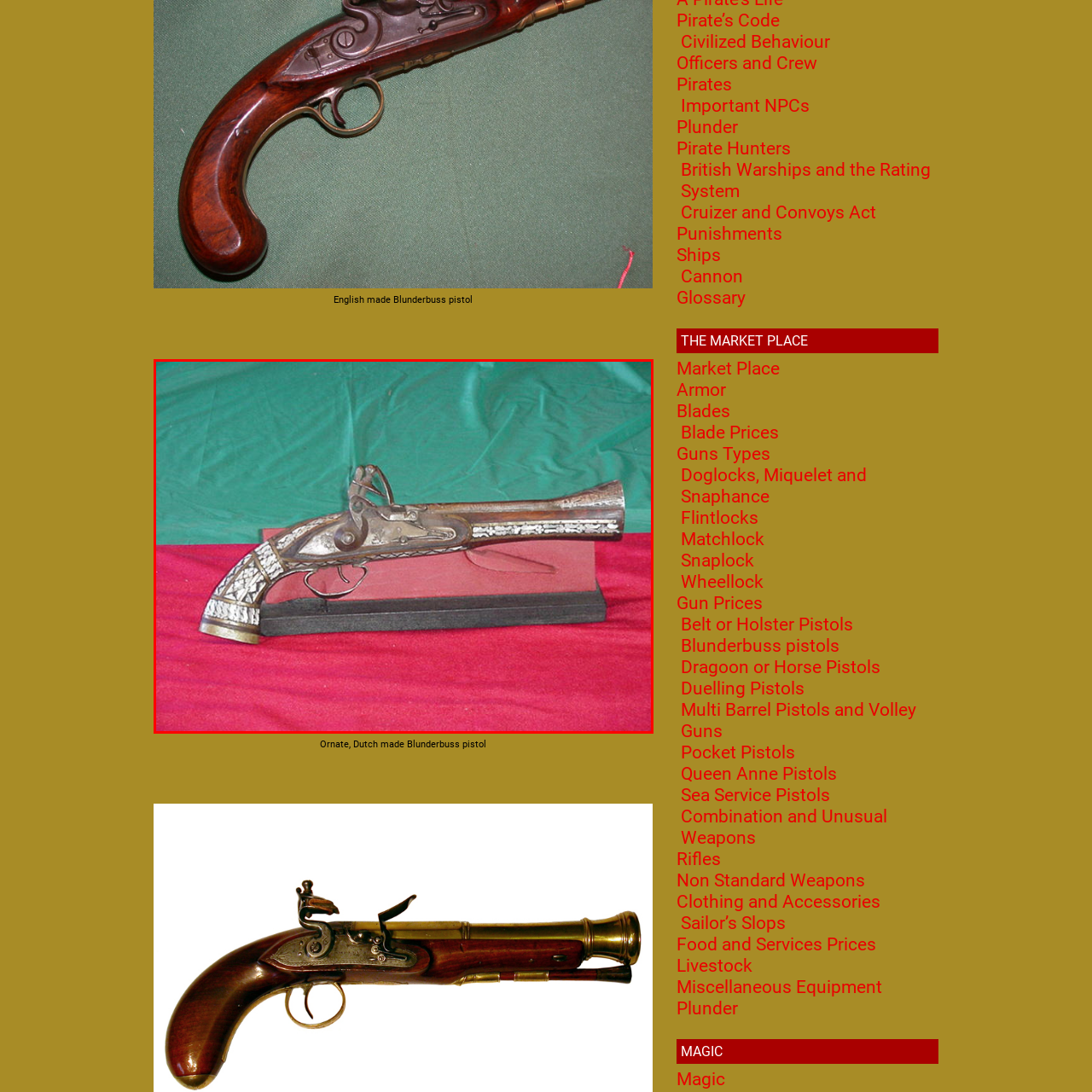Carefully inspect the area of the image highlighted by the red box and deliver a detailed response to the question below, based on your observations: What is the color of the pedestal?

The pistol is displayed on a pedestal, which is described as dark, providing a contrasting background to highlight the elegant design of the firearm.